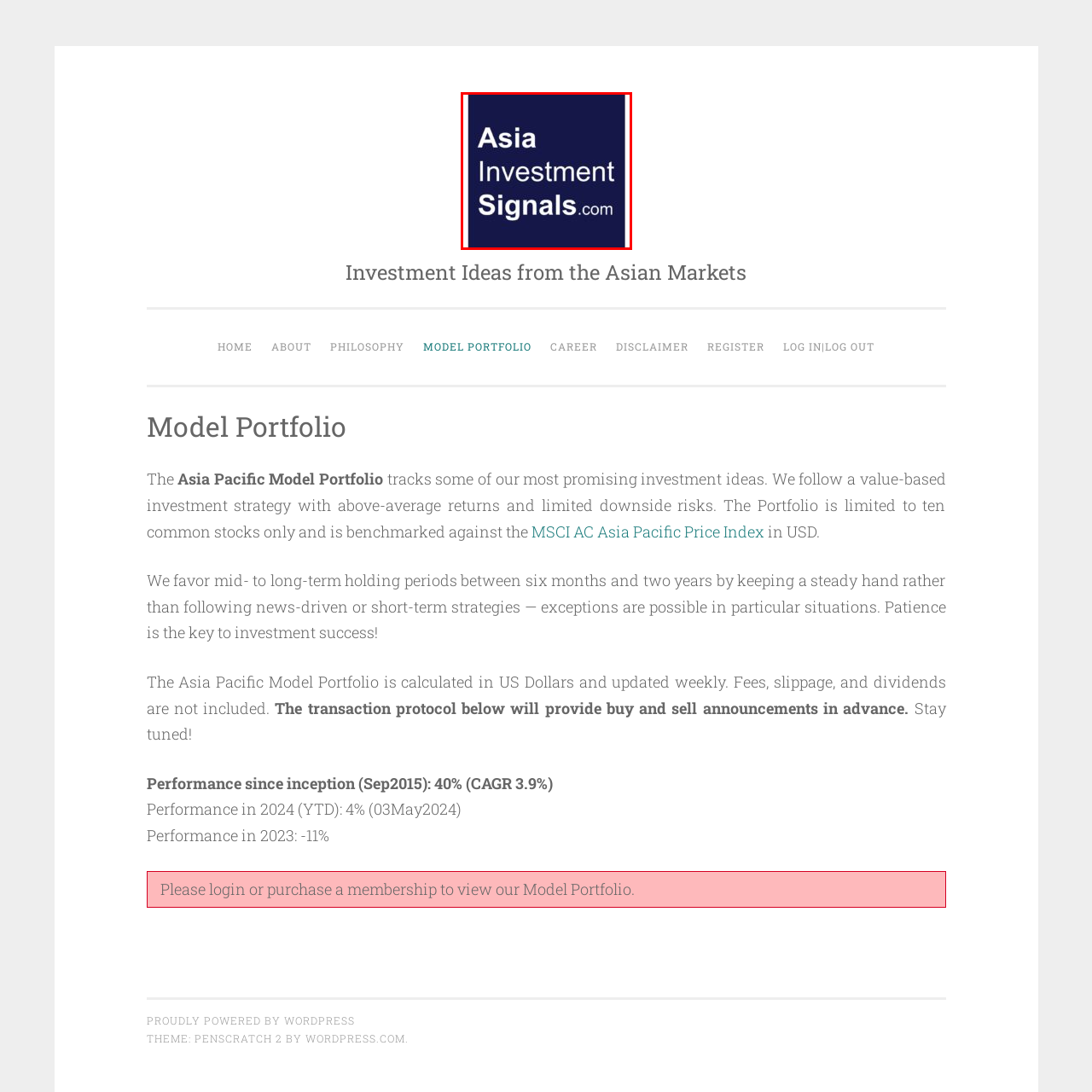View the part of the image marked by the red boundary and provide a one-word or short phrase answer to this question: 
What is the typography color of the logo?

White